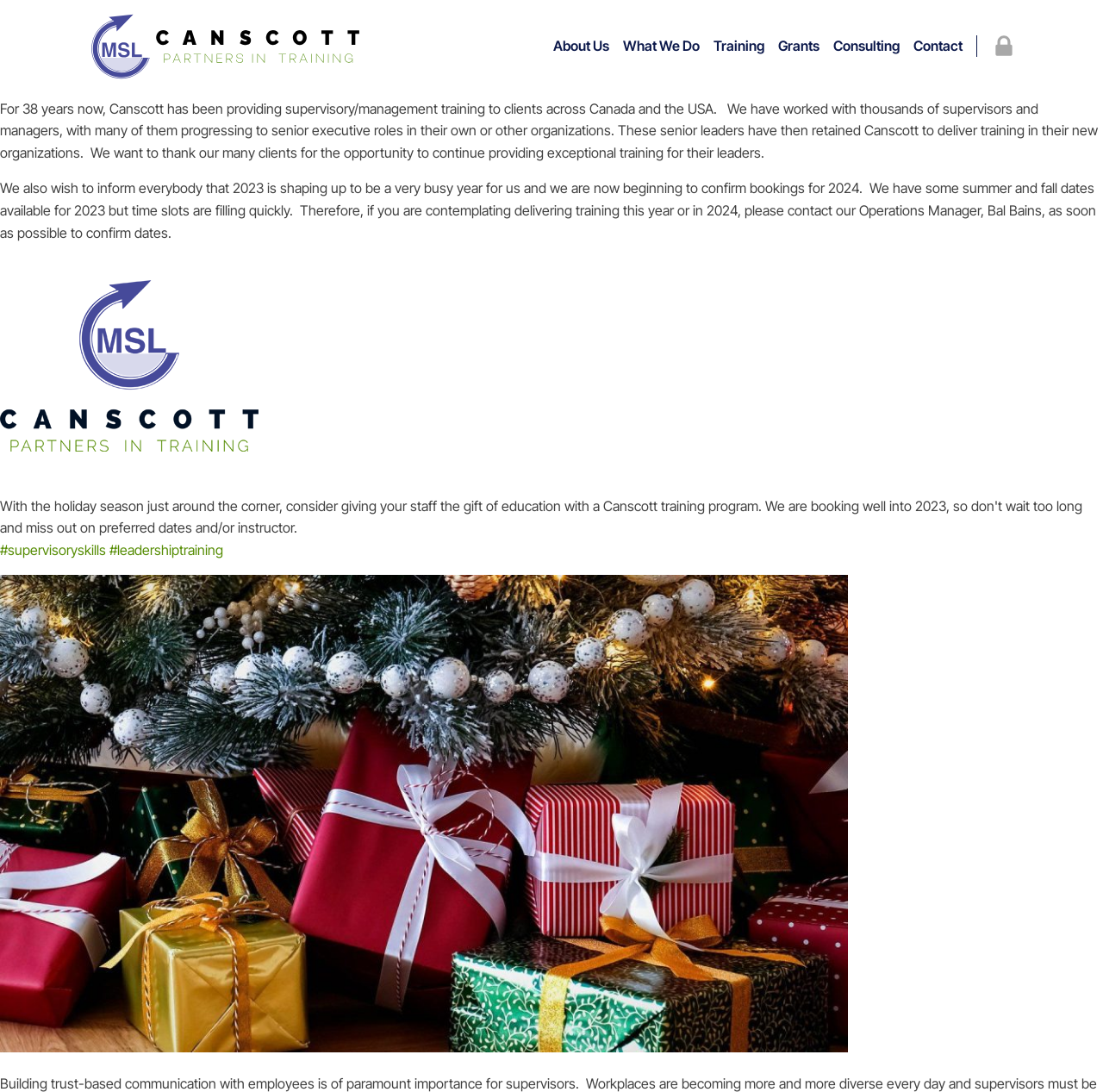Find and specify the bounding box coordinates that correspond to the clickable region for the instruction: "Click the About Us link".

[0.502, 0.032, 0.552, 0.053]